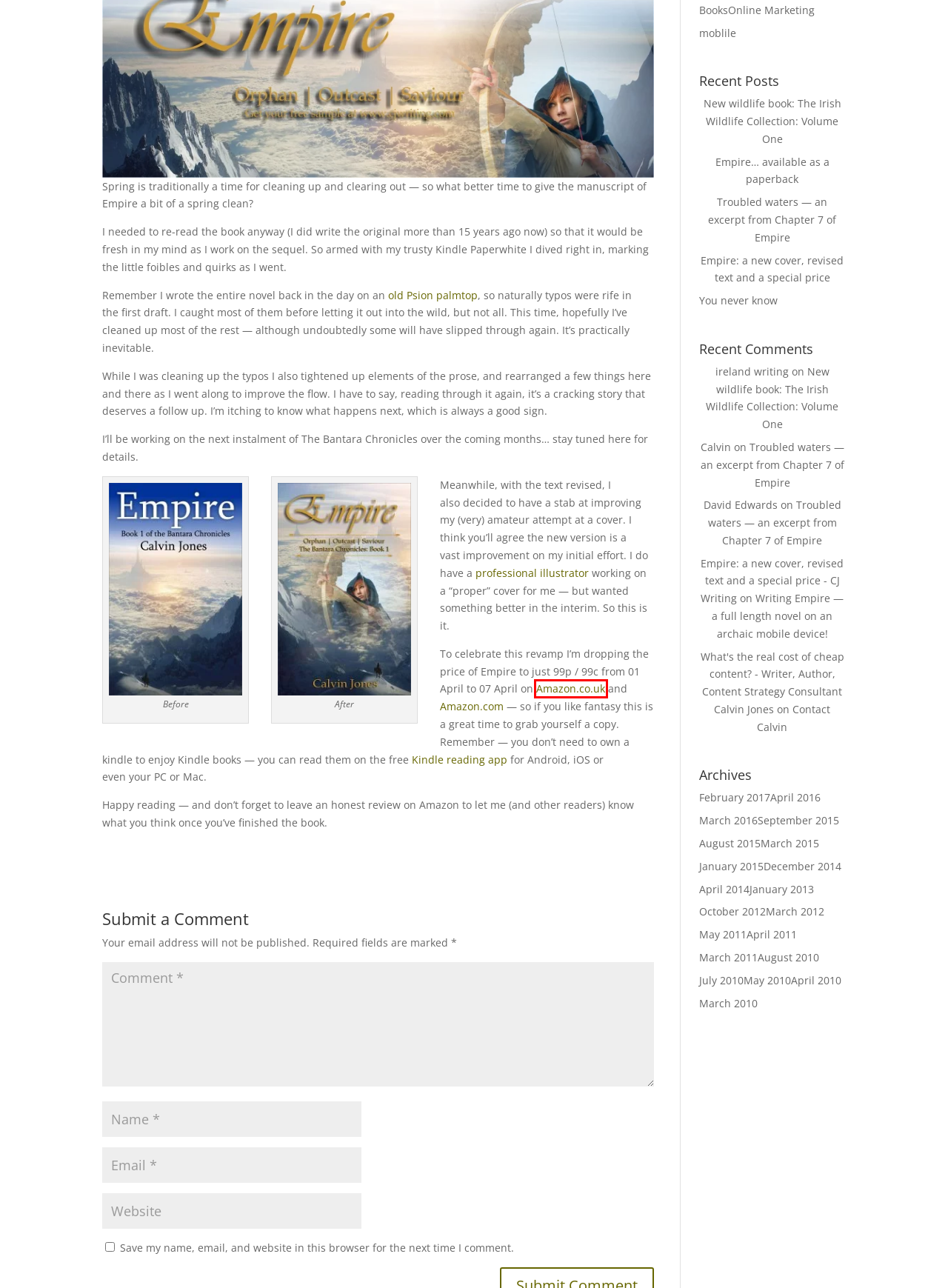Look at the screenshot of a webpage, where a red bounding box highlights an element. Select the best description that matches the new webpage after clicking the highlighted element. Here are the candidates:
A. Amazon.co.uk
B. 3 - 2015 - CJ Writing
C. 8 - 2010 - CJ Writing
D. moblile – CJ Writing
E. 4 - 2016 - CJ Writing
F. 4 - 2011 - CJ Writing
G. Empire... available as a paperback - CJ Writing
H. 5 - 2010 - CJ Writing

A